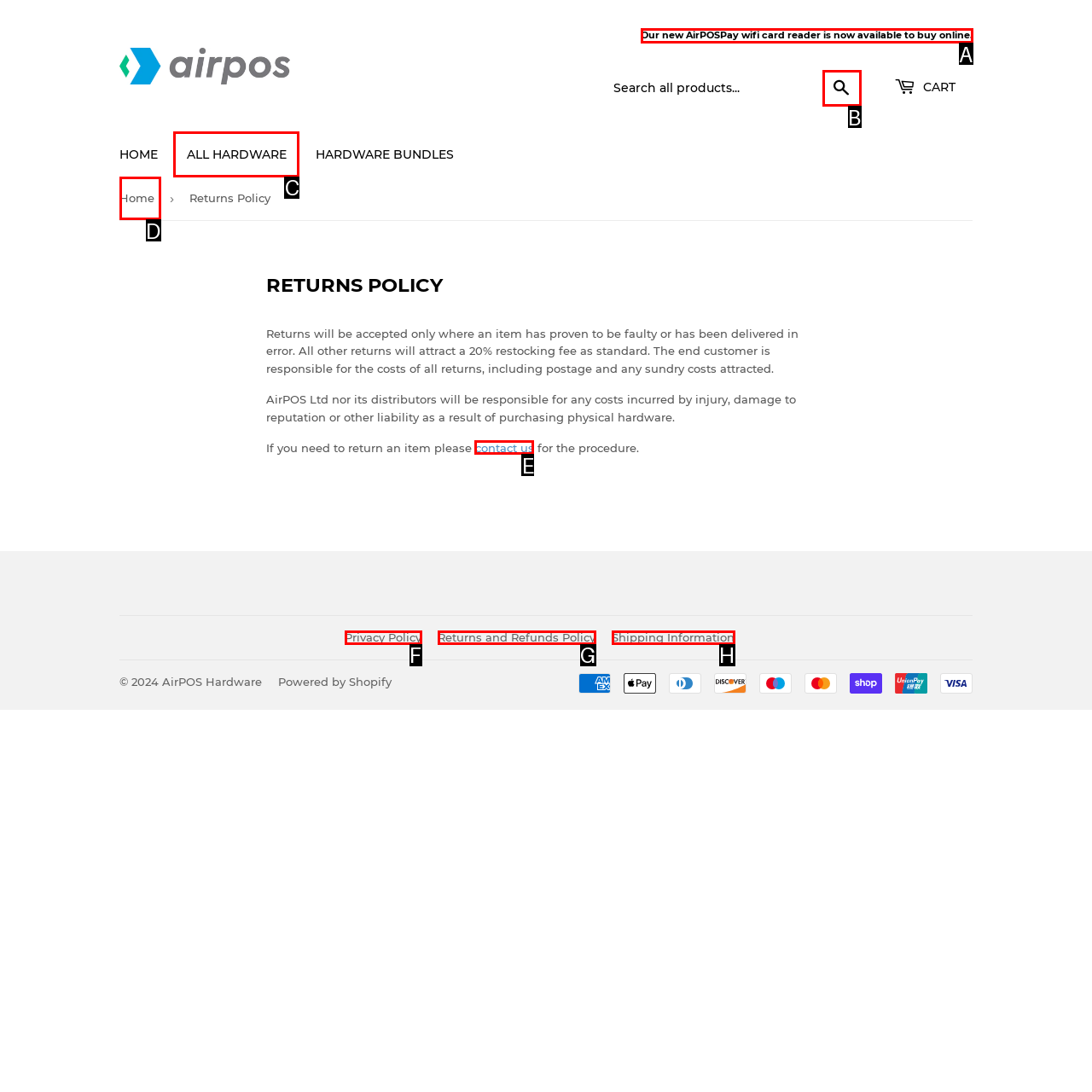Select the HTML element that needs to be clicked to carry out the task: View ALL HARDWARE
Provide the letter of the correct option.

C